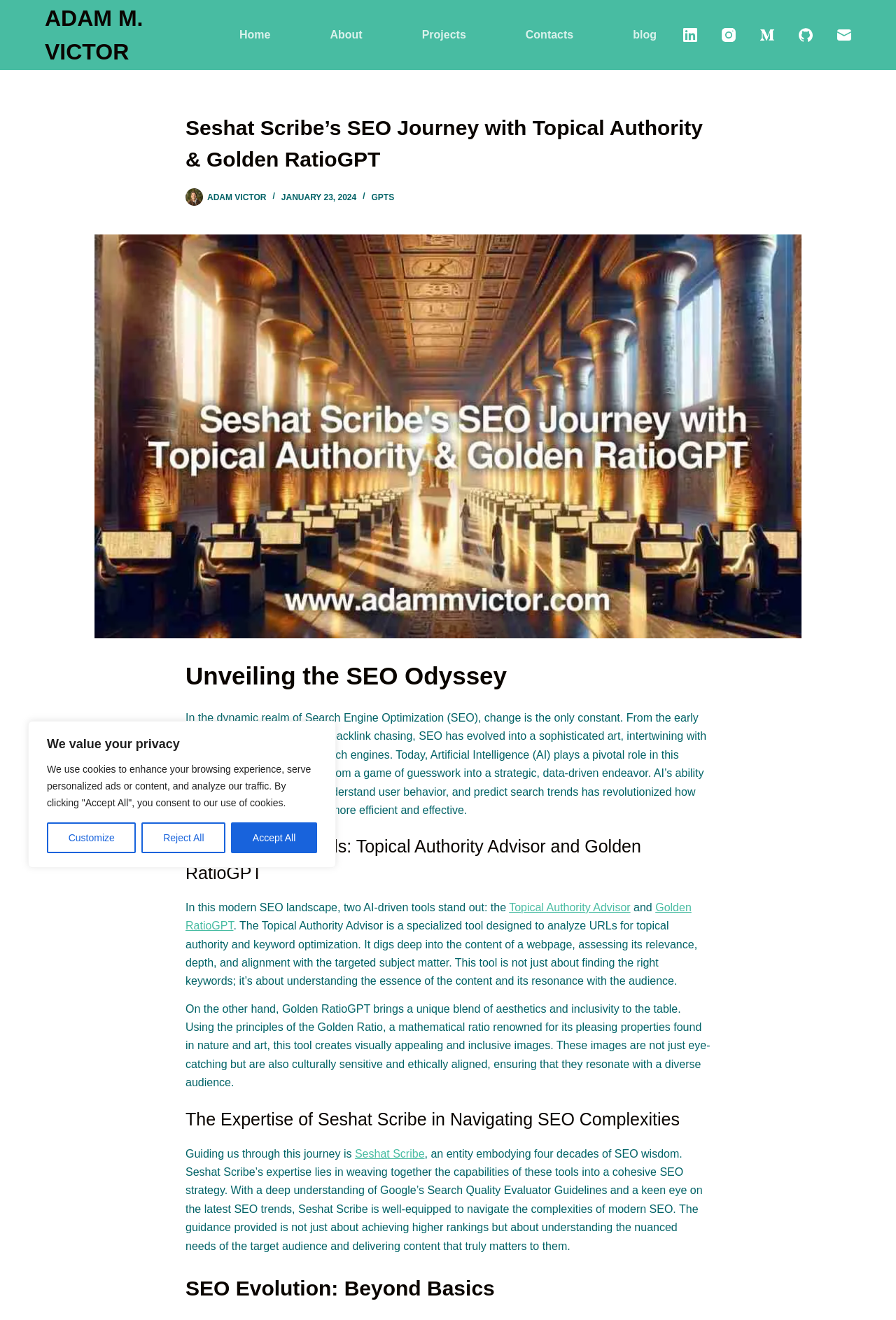Determine the bounding box coordinates for the area that should be clicked to carry out the following instruction: "Visit the Home page".

[0.267, 0.0, 0.335, 0.053]